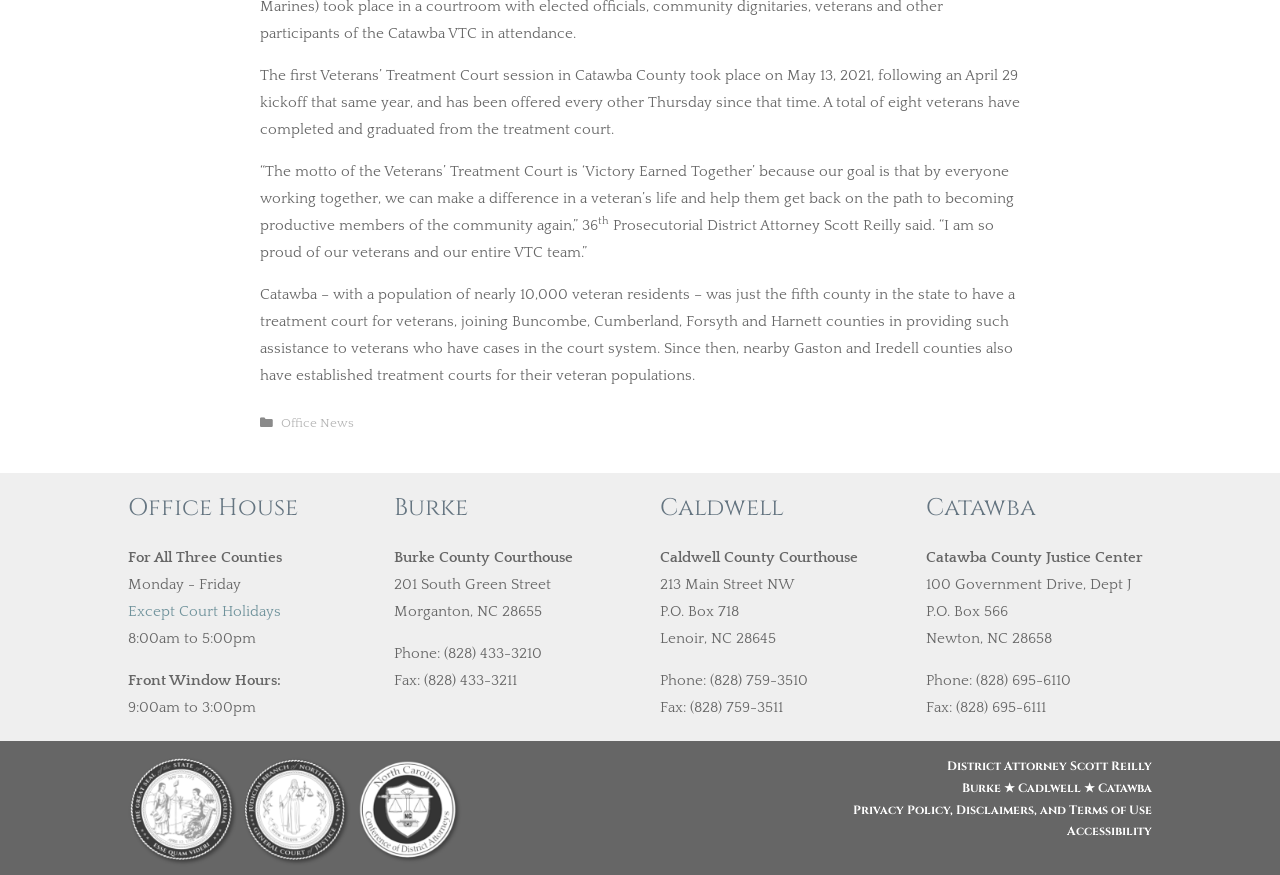Using the description: "Except Court Holidays", determine the UI element's bounding box coordinates. Ensure the coordinates are in the format of four float numbers between 0 and 1, i.e., [left, top, right, bottom].

[0.1, 0.69, 0.22, 0.709]